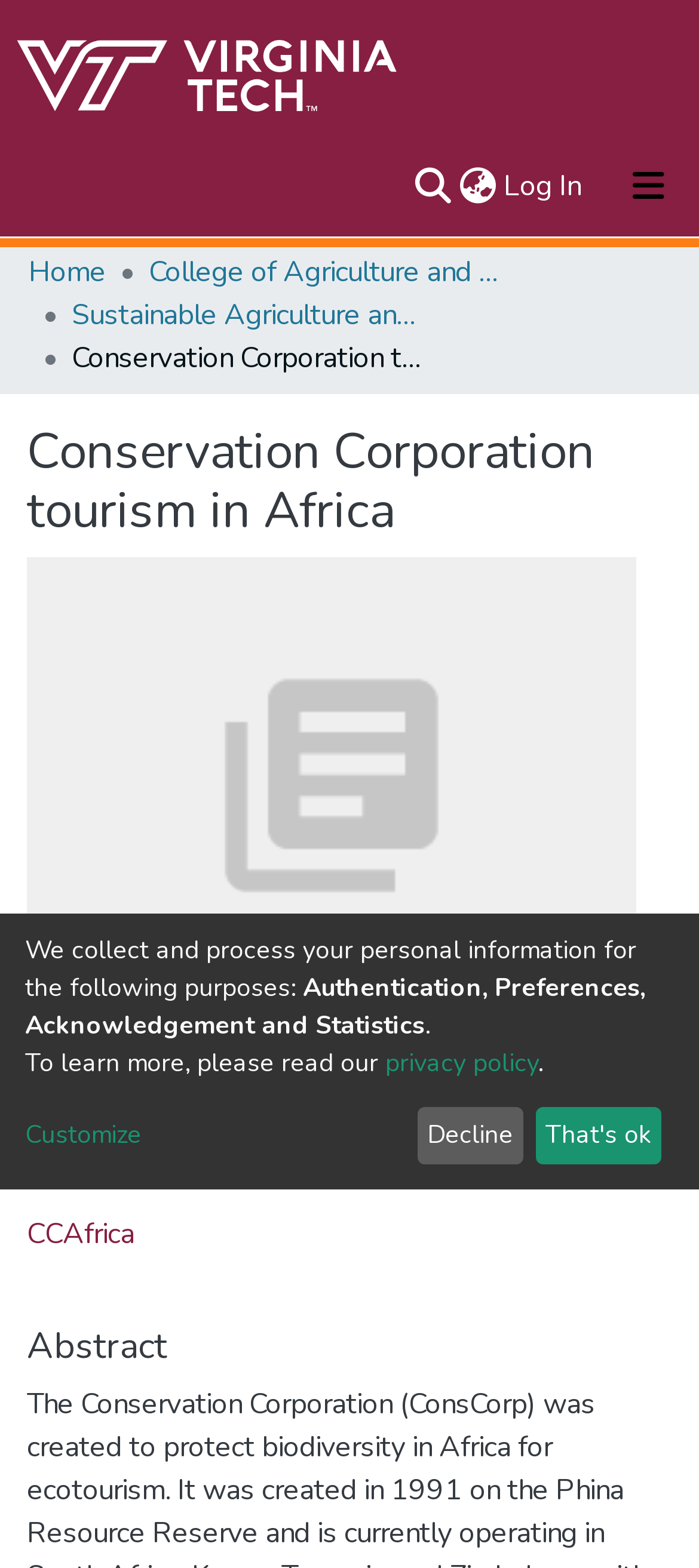What is the name of the logo on the top left? Based on the screenshot, please respond with a single word or phrase.

Repository logo